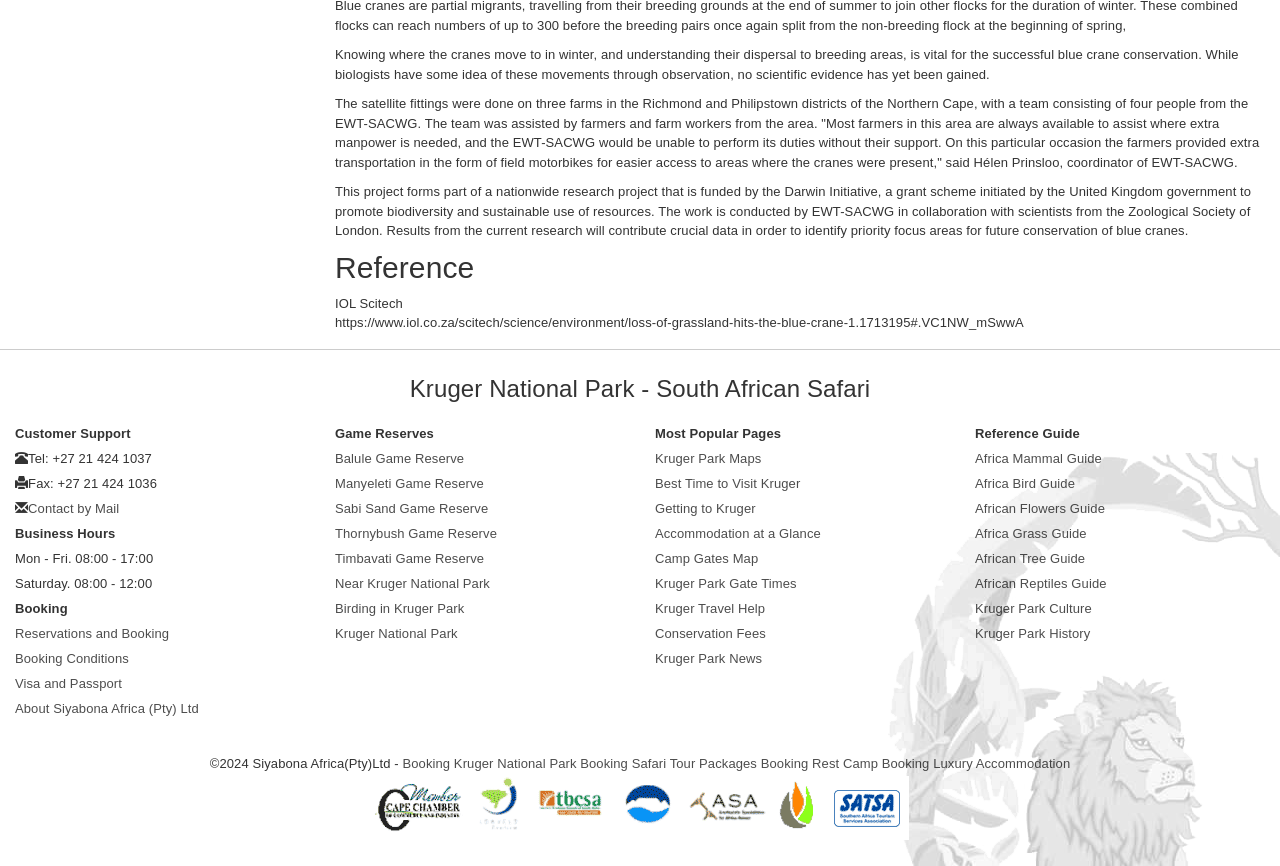Refer to the image and provide a thorough answer to this question:
What is the name of the national park mentioned in the webpage?

I found the name of the national park by reading the static text elements, specifically the ones that mention 'Kruger National Park' as a related topic. The webpage appears to be providing information about the park, including its maps, gates, and accommodation options.